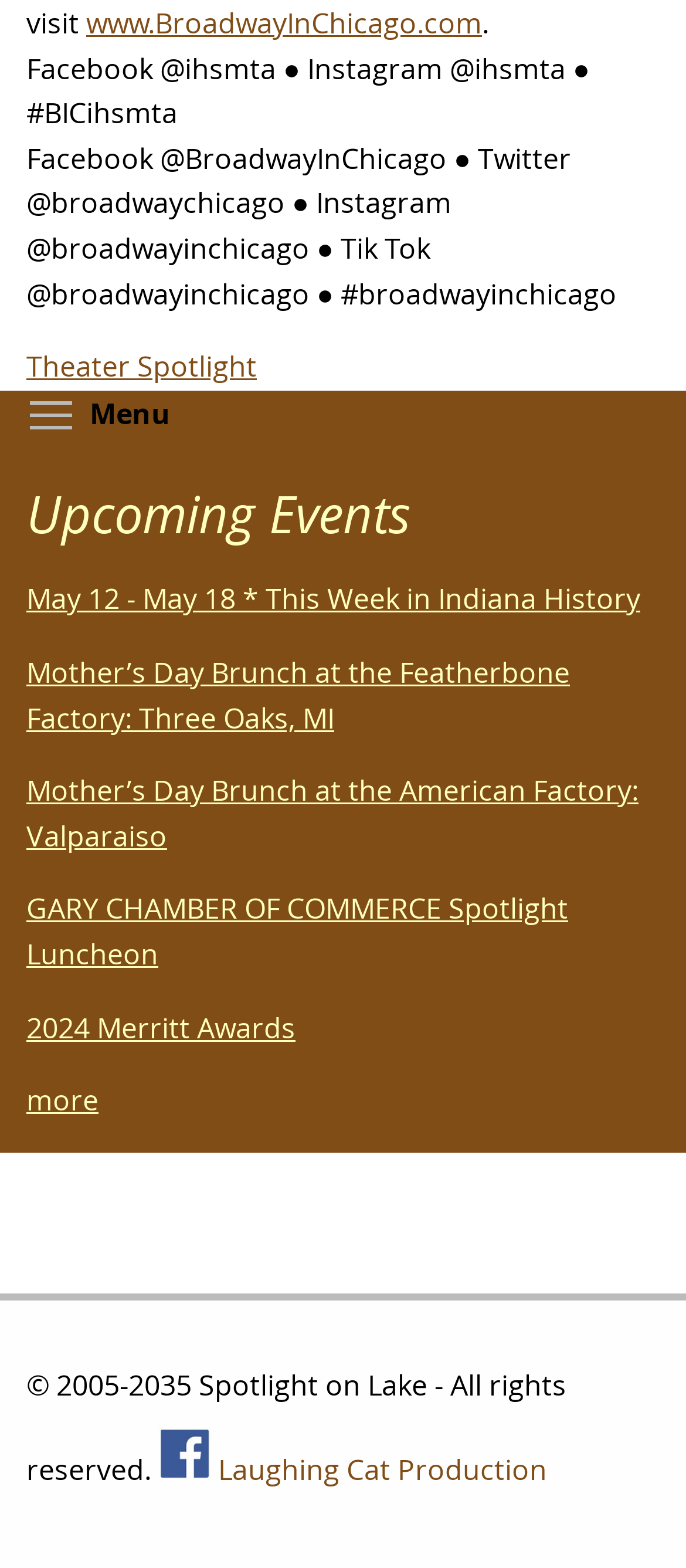What is the first upcoming event?
Using the image, provide a detailed and thorough answer to the question.

I looked at the 'Upcoming Events' section and found the first link, which is 'May 12 - May 18 * This Week in Indiana History'. This is the first upcoming event.